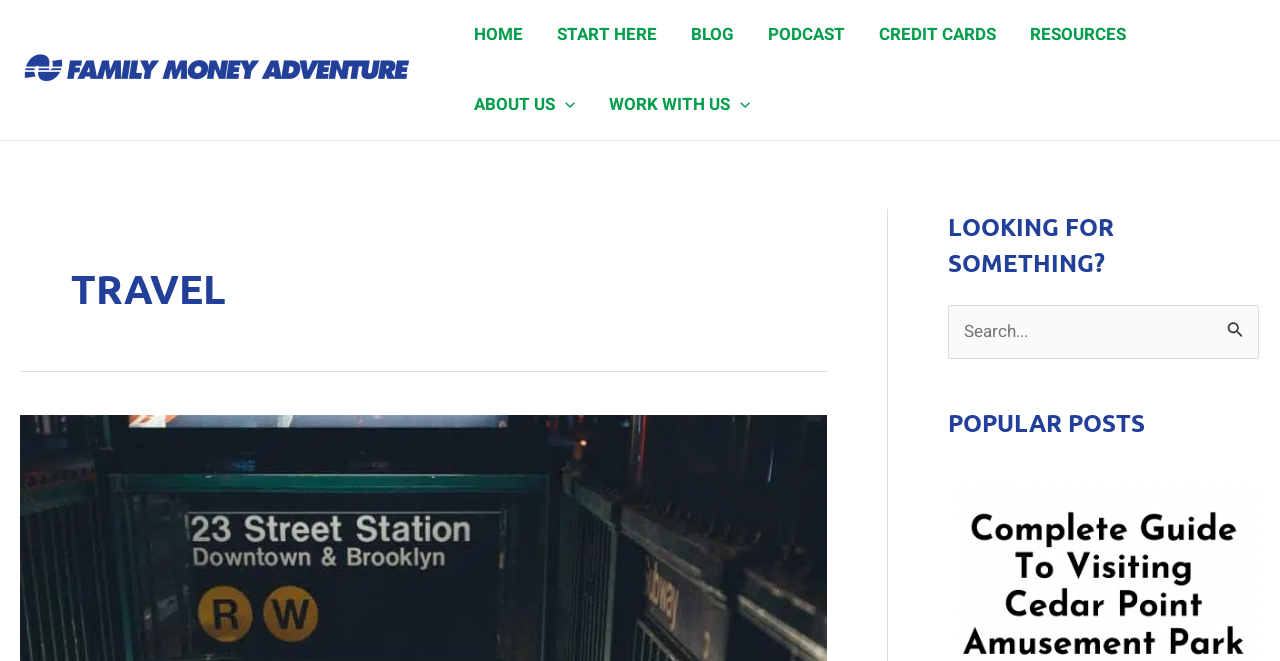Answer the question below using just one word or a short phrase: 
What is the purpose of the search bar?

To search for something